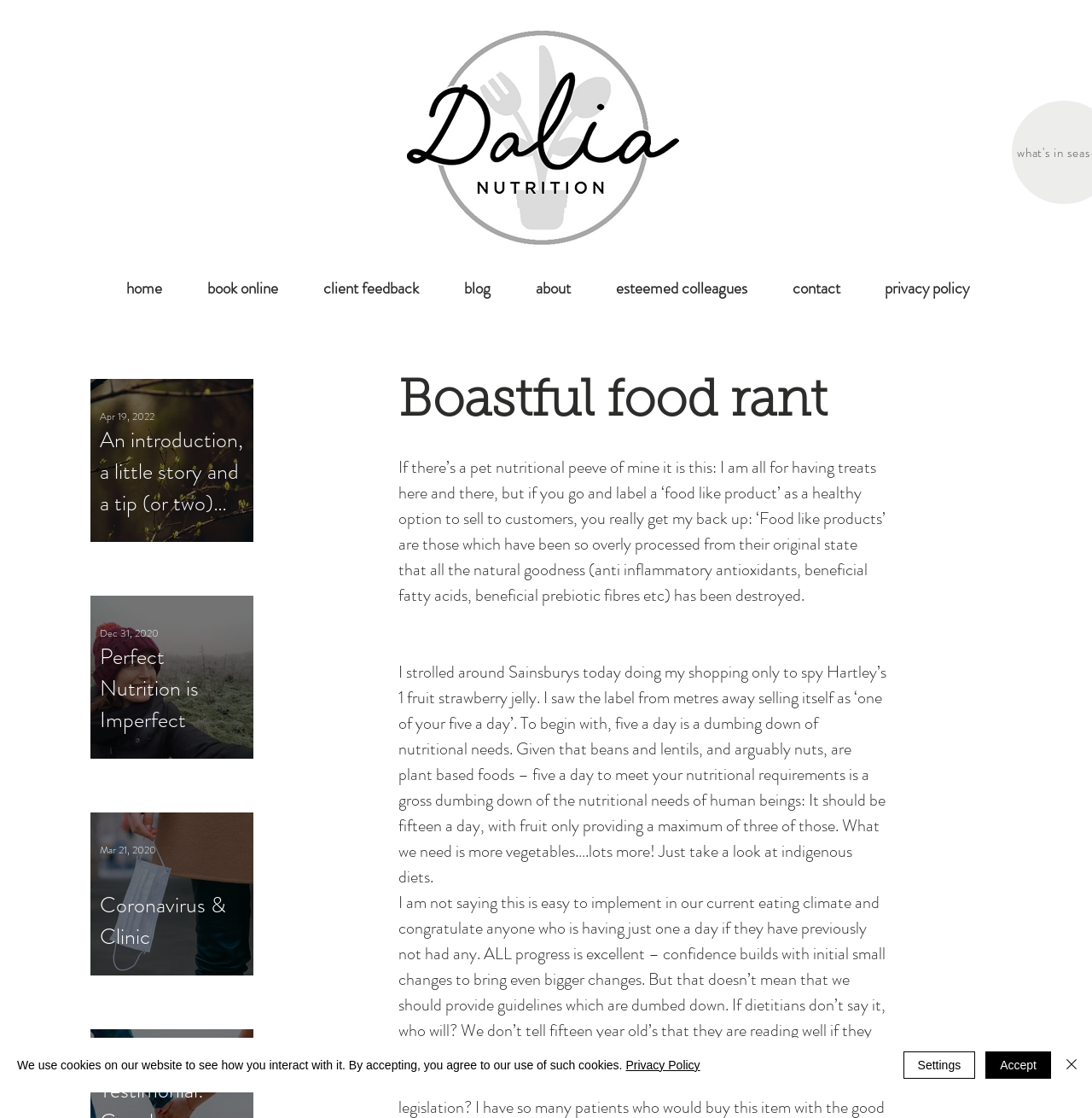Extract the bounding box coordinates for the UI element described by the text: "Perfect Nutrition is Imperfect". The coordinates should be in the form of [left, top, right, bottom] with values between 0 and 1.

[0.091, 0.56, 0.223, 0.658]